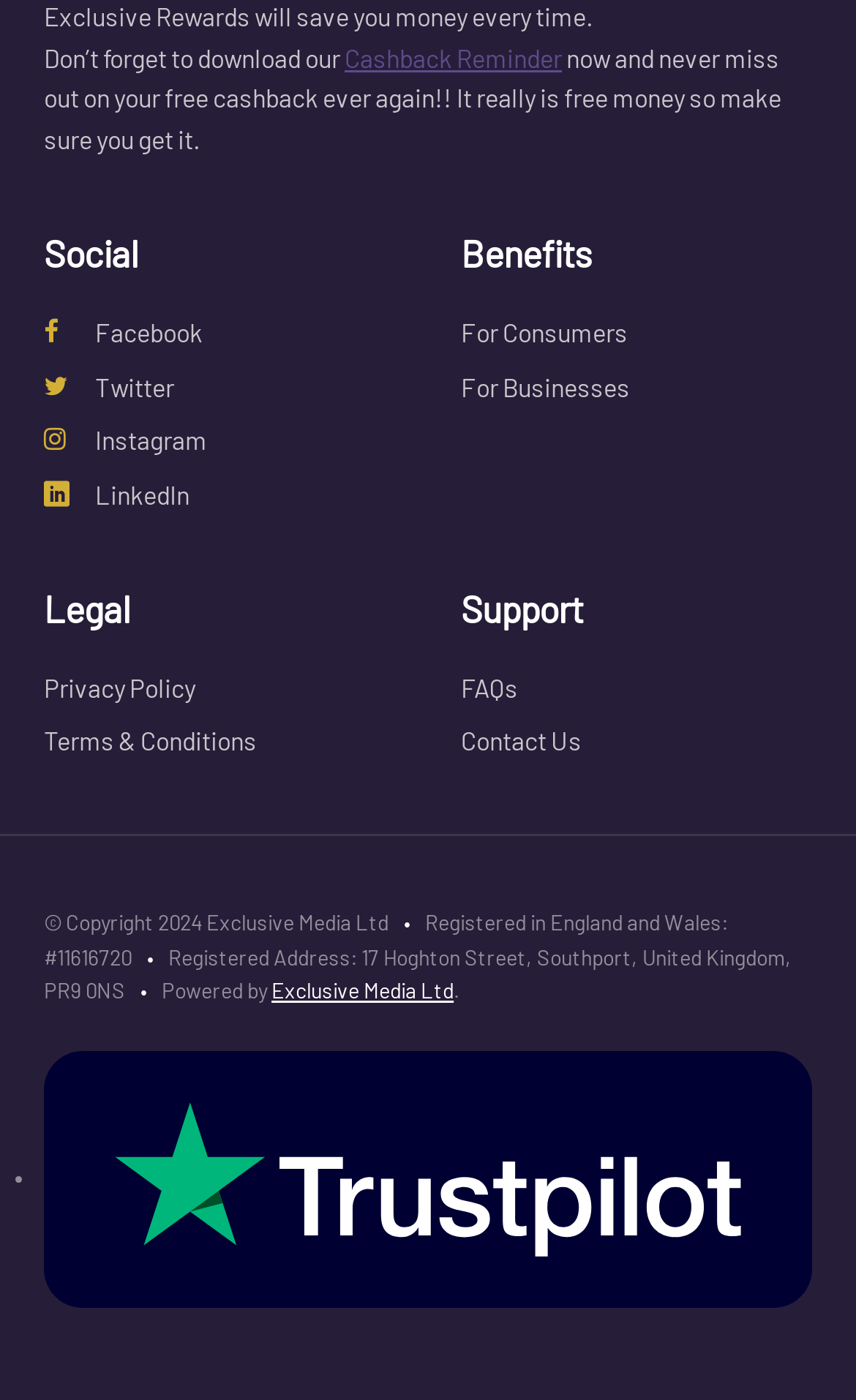Highlight the bounding box coordinates of the element that should be clicked to carry out the following instruction: "Learn about benefits for consumers". The coordinates must be given as four float numbers ranging from 0 to 1, i.e., [left, top, right, bottom].

[0.538, 0.226, 0.733, 0.248]